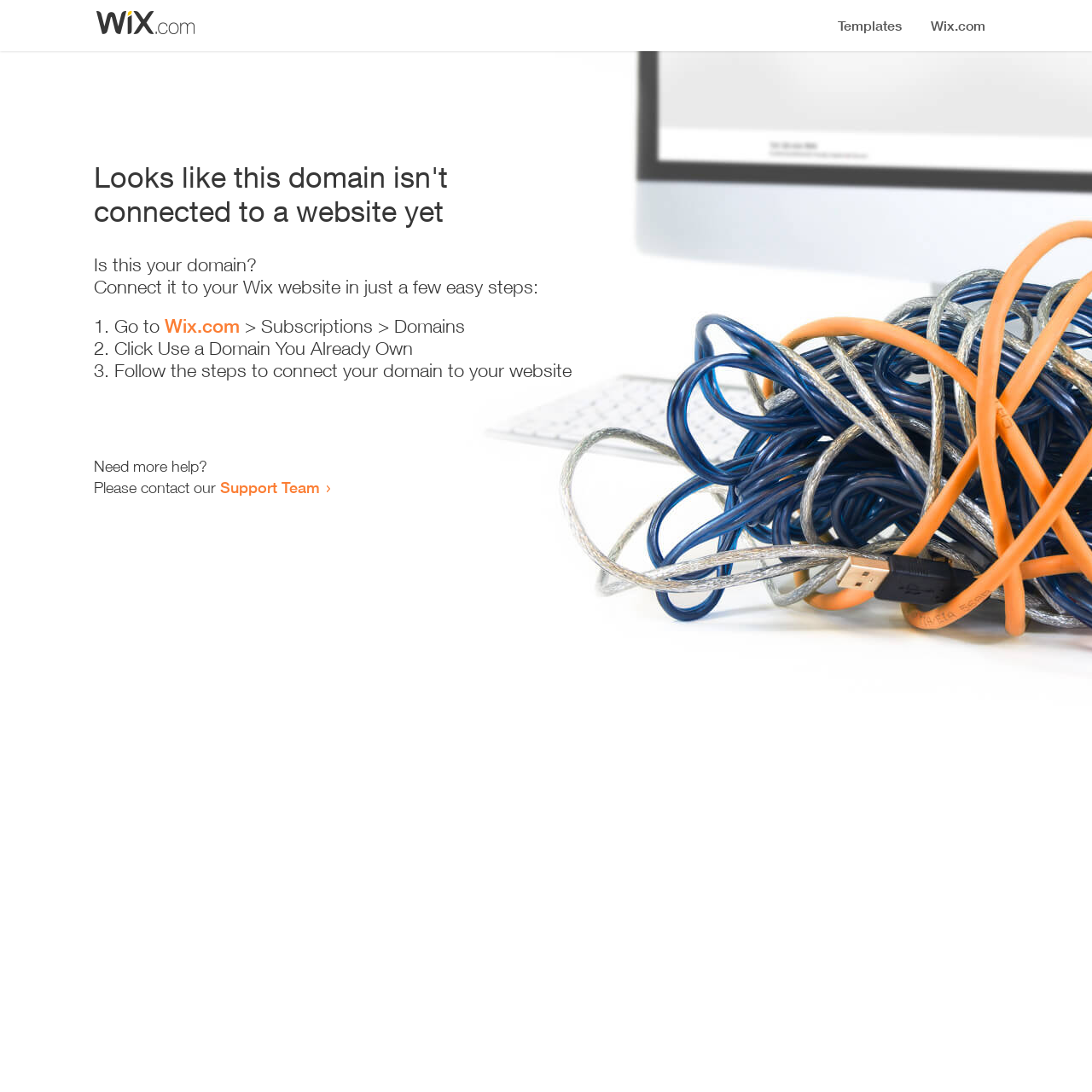Please find and give the text of the main heading on the webpage.

Looks like this domain isn't
connected to a website yet